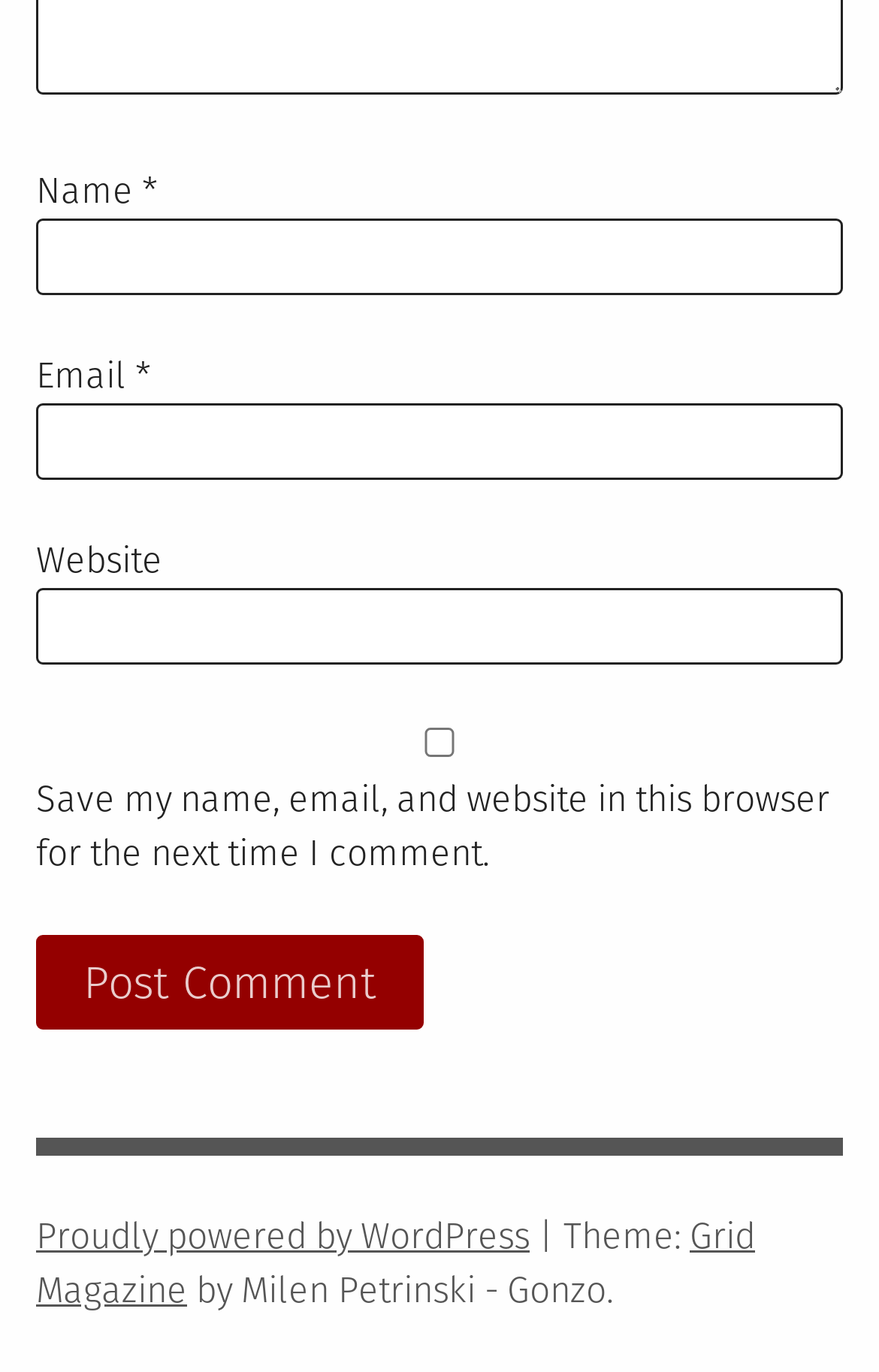What is the platform powering the website?
Based on the screenshot, provide your answer in one word or phrase.

WordPress